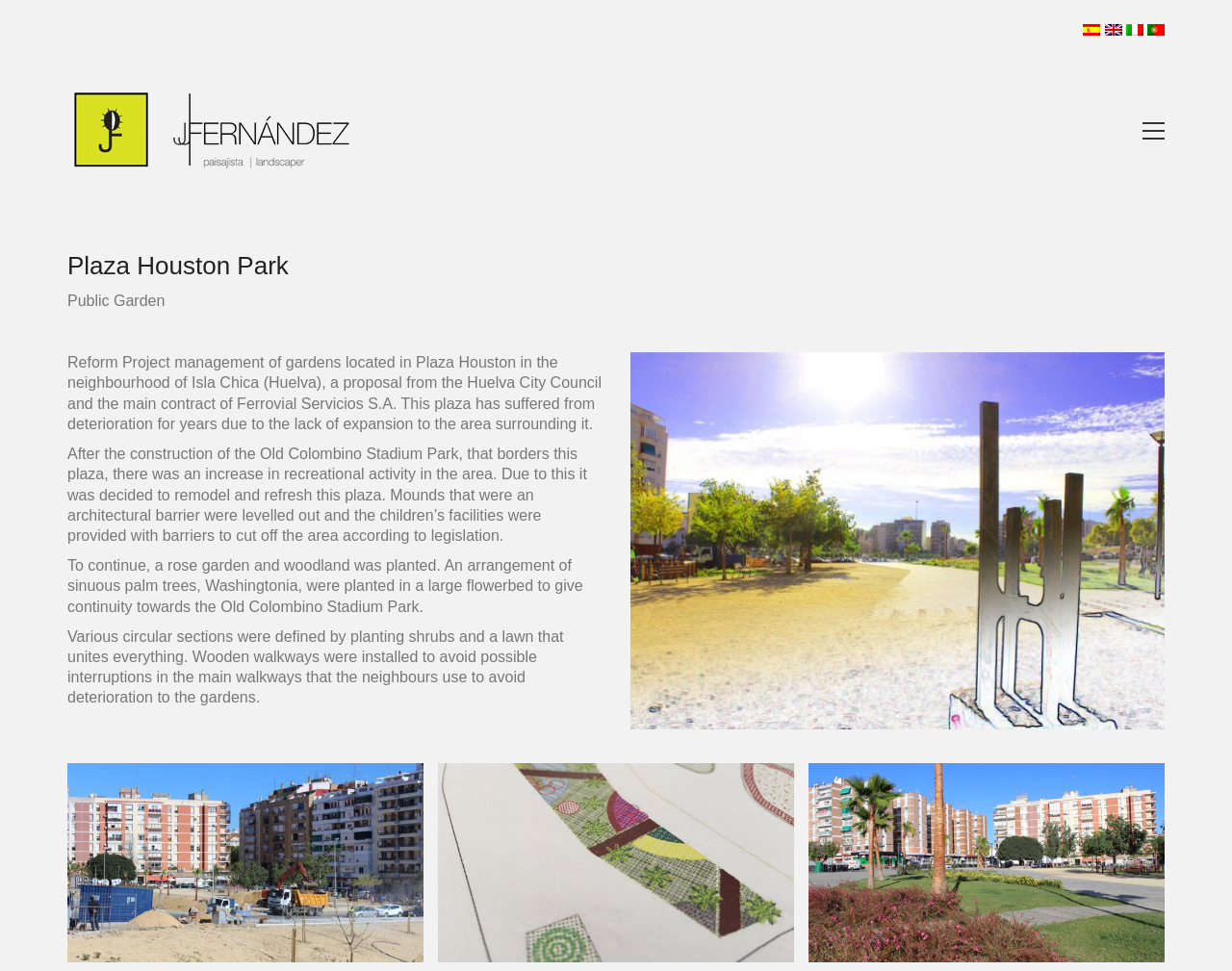Respond to the following question using a concise word or phrase: 
What is the name of the park?

Plaza Houston Park